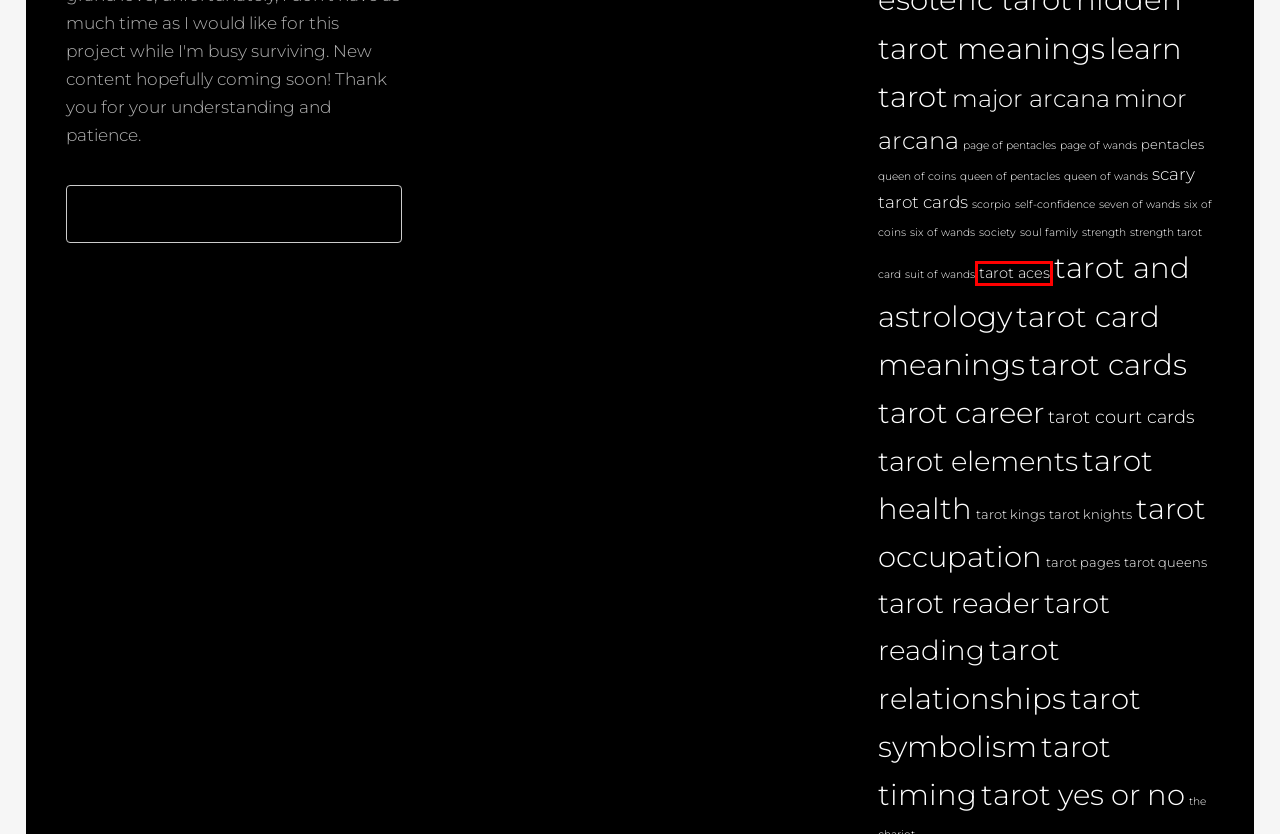You are given a screenshot of a webpage with a red rectangle bounding box around a UI element. Select the webpage description that best matches the new webpage after clicking the element in the bounding box. Here are the candidates:
A. six of coins – Intuitive Fish
B. tarot aces – Intuitive Fish
C. queen of coins – Intuitive Fish
D. tarot symbolism – Intuitive Fish
E. society – Intuitive Fish
F. tarot reader – Intuitive Fish
G. page of wands – Intuitive Fish
H. tarot occupation – Intuitive Fish

B